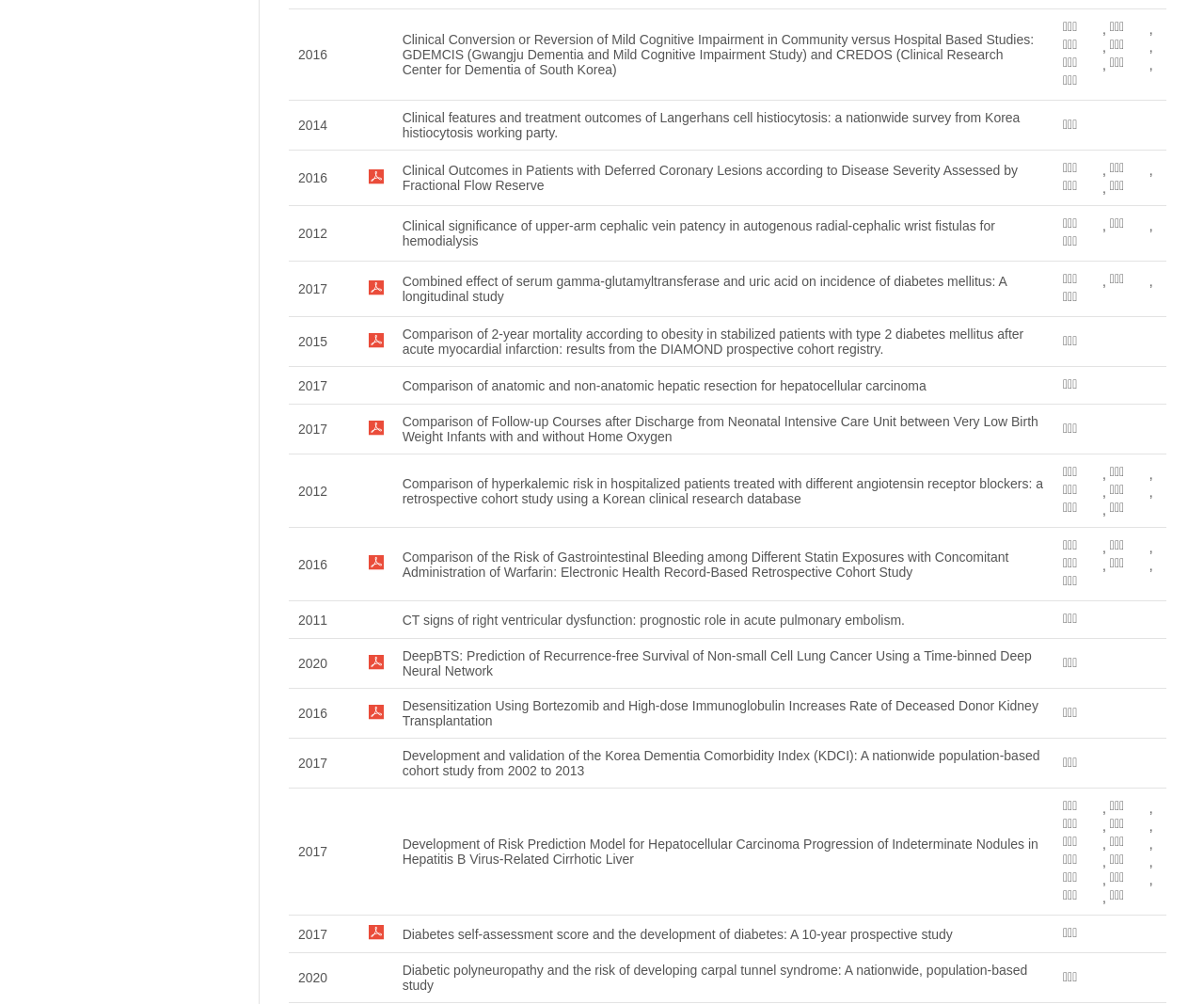Please give a succinct answer to the question in one word or phrase:
Who is the author of the study 'Comparison of anatomic and non-anatomic hepatic resection for hepatocellular carcinoma'?

왕희정